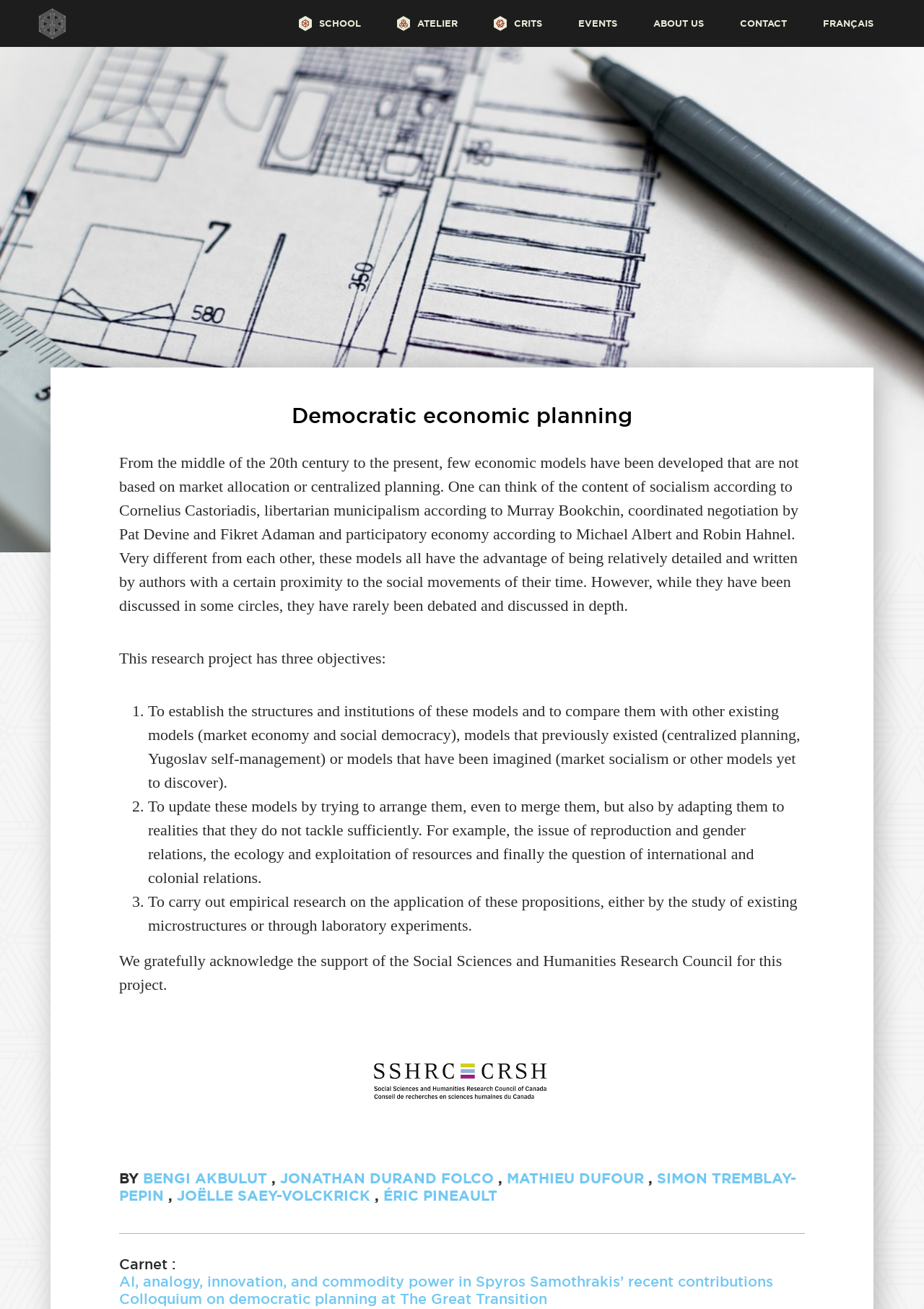Please find and report the bounding box coordinates of the element to click in order to perform the following action: "Click the ATELIER link". The coordinates should be expressed as four float numbers between 0 and 1, in the format [left, top, right, bottom].

[0.042, 0.034, 0.125, 0.07]